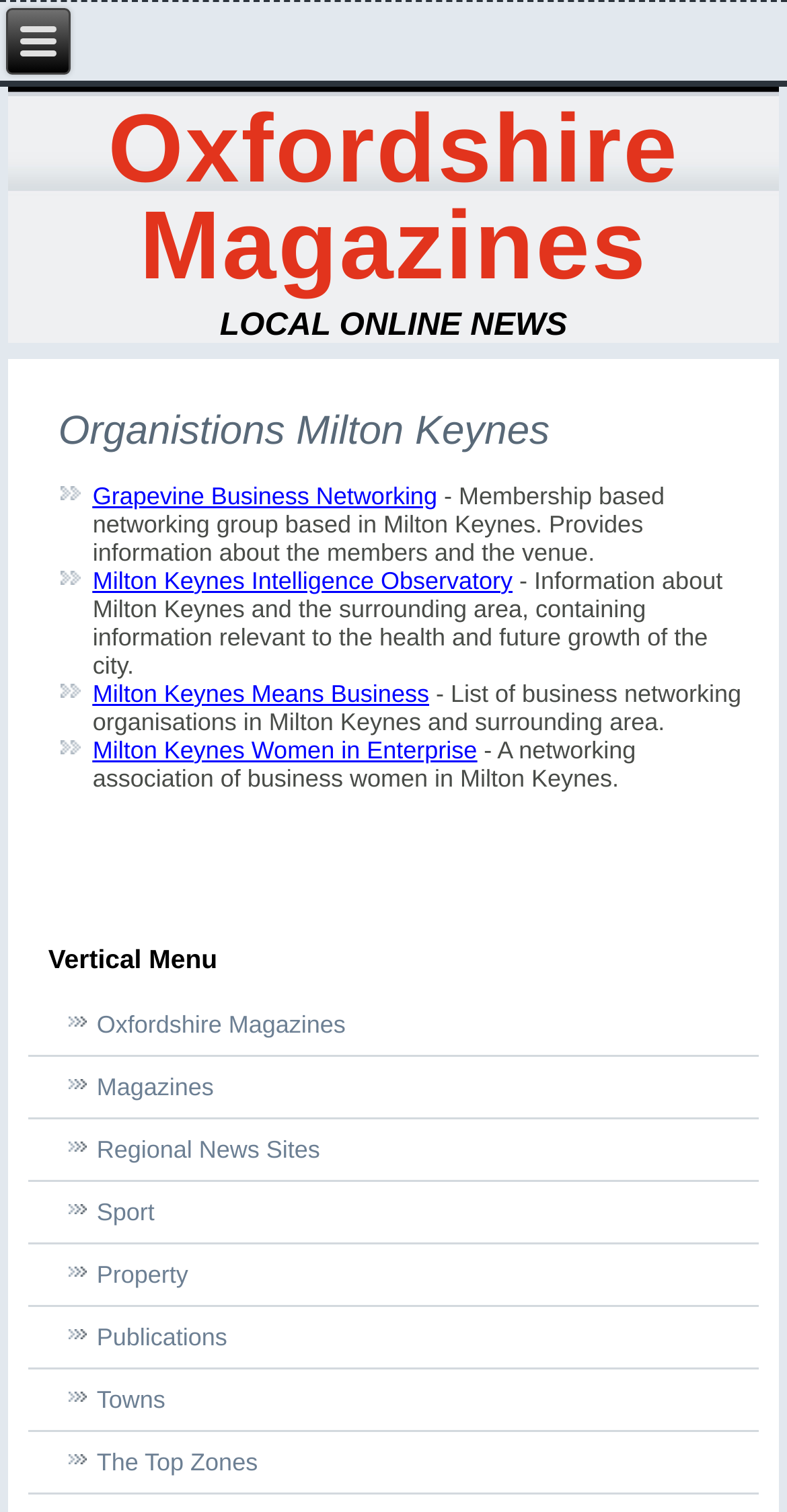Identify the bounding box for the UI element described as: "Oxfordshire Magazines". Ensure the coordinates are four float numbers between 0 and 1, formatted as [left, top, right, bottom].

[0.036, 0.658, 0.964, 0.698]